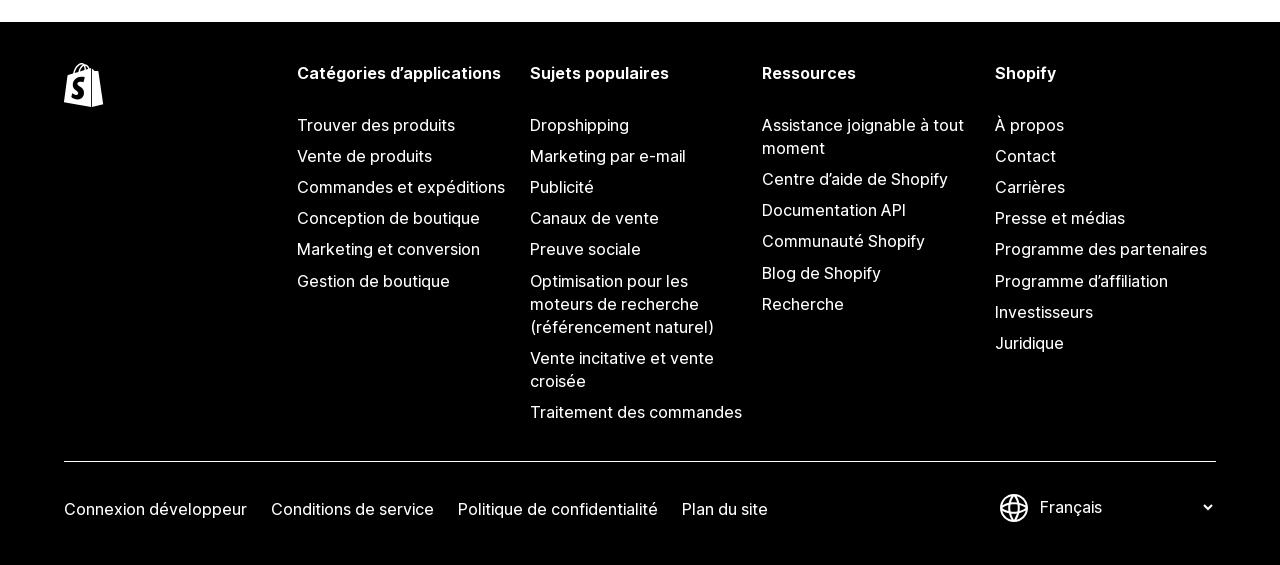What is the second popular topic?
Based on the screenshot, provide your answer in one word or phrase.

Marketing par e-mail